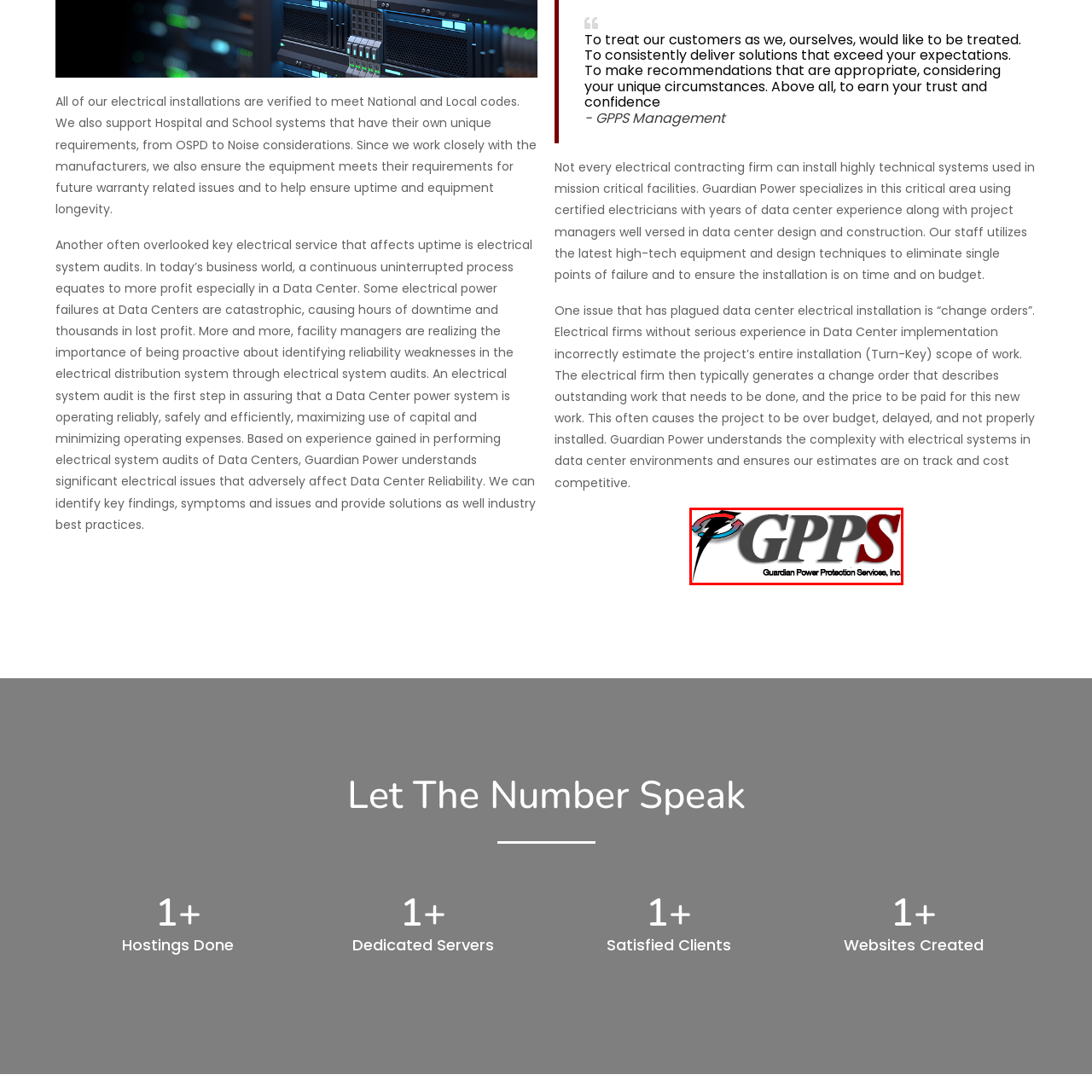What type of environments does GPPS focus on?
Pay attention to the image part enclosed by the red bounding box and answer the question using a single word or a short phrase.

Mission-critical environments